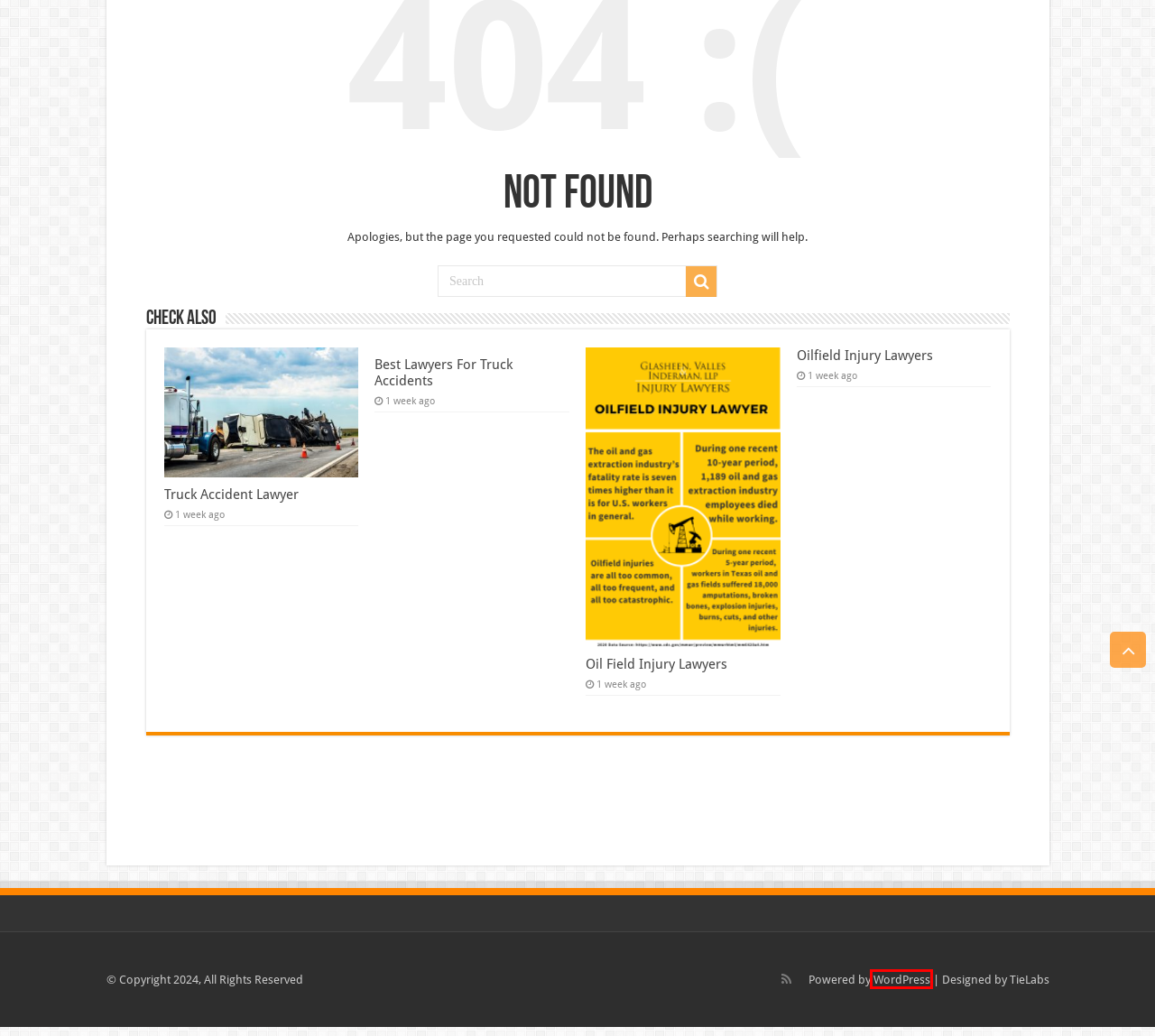Given a screenshot of a webpage with a red rectangle bounding box around a UI element, select the best matching webpage description for the new webpage that appears after clicking the highlighted element. The candidate descriptions are:
A. Oilfield Injury Lawyers
B. Sitemap
C. About Us
D. Blog Tool, Publishing Platform, and CMS – WordPress.org
E. Privacy Policy
F. Oil Field Injury Lawyers
G. Best Lawyers For Truck Accidents
H. Contact Us

D